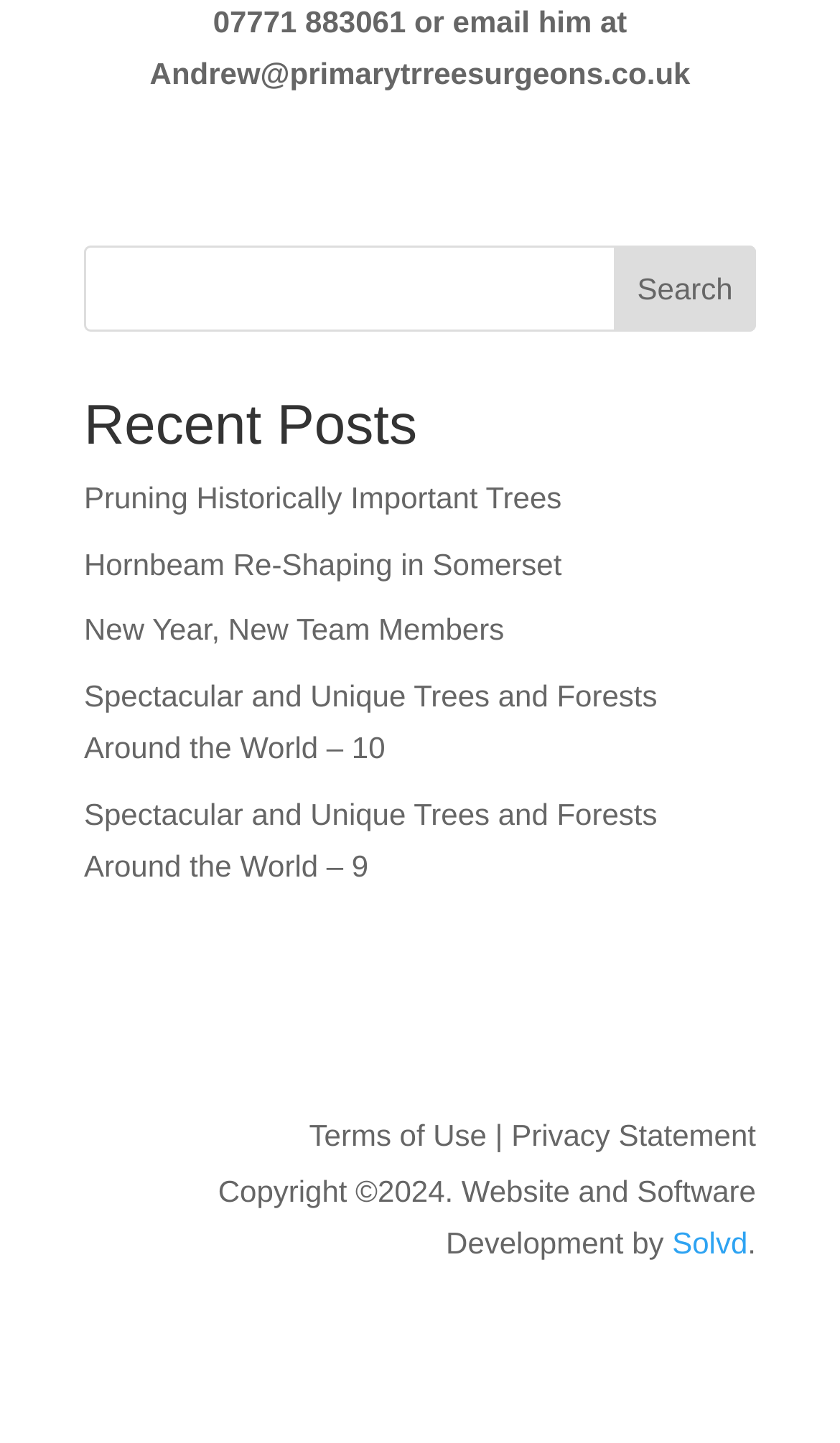What is the topic of the recent posts? Using the information from the screenshot, answer with a single word or phrase.

Trees and forests